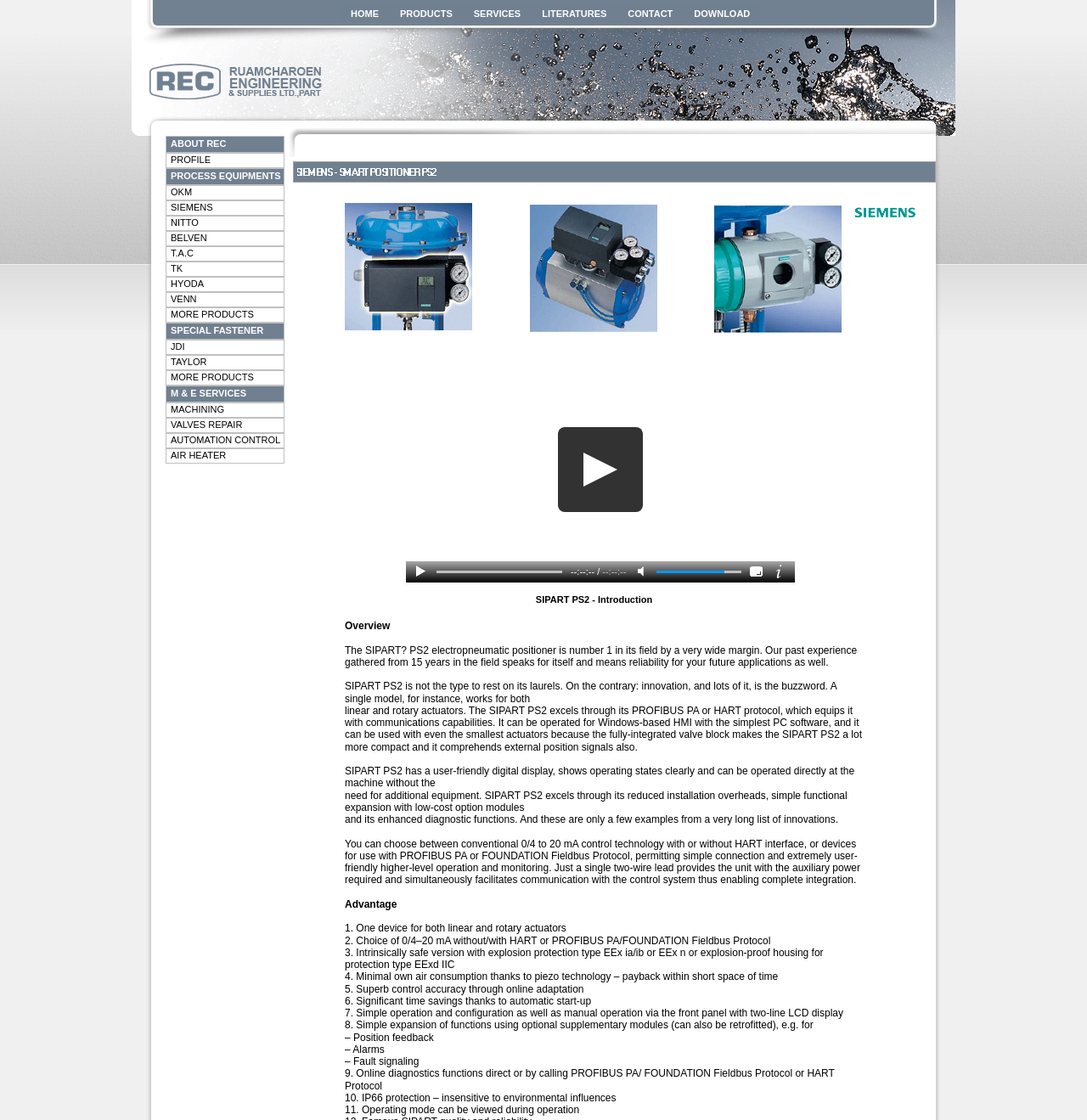Identify the bounding box coordinates for the UI element described as follows: M & E SERVICES. Use the format (top-left x, top-left y, bottom-right x, bottom-right y) and ensure all values are floating point numbers between 0 and 1.

[0.152, 0.344, 0.262, 0.359]